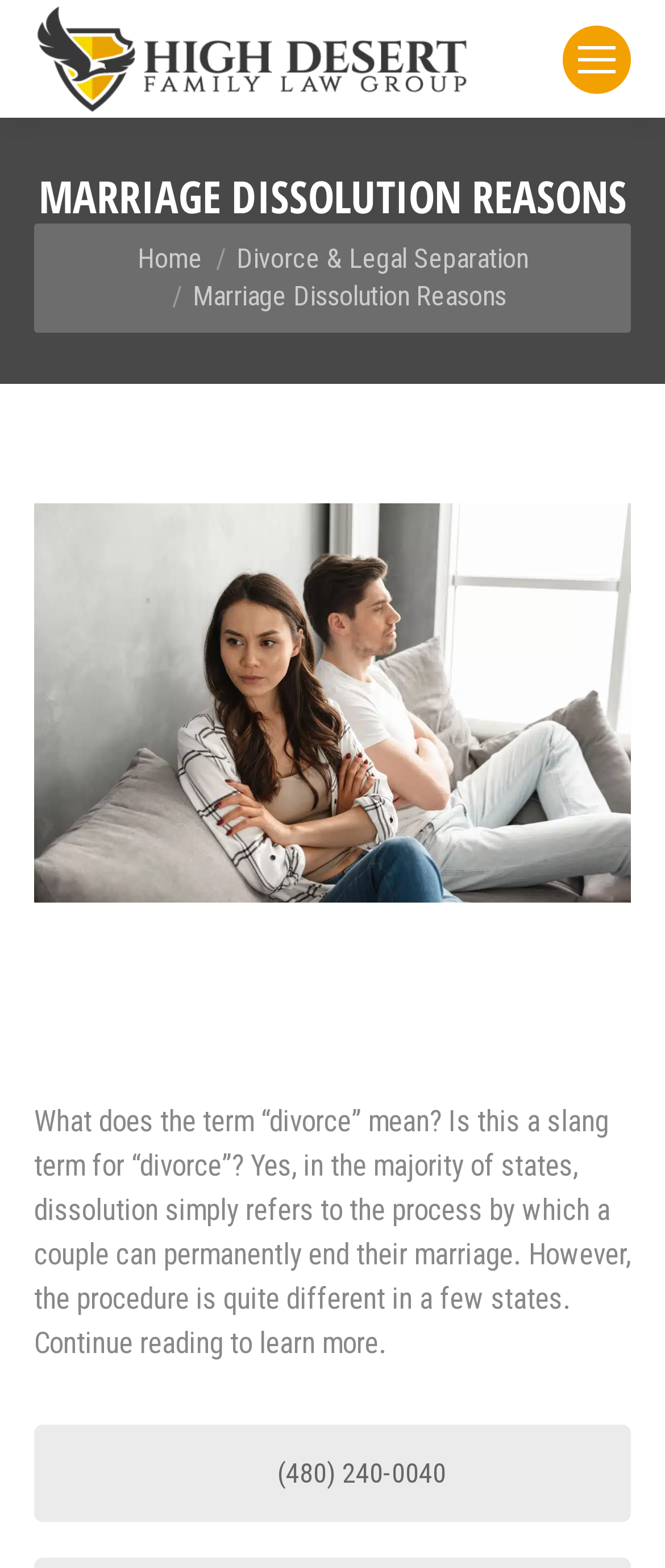Extract the main title from the webpage and generate its text.

MARRIAGE DISSOLUTION REASONS